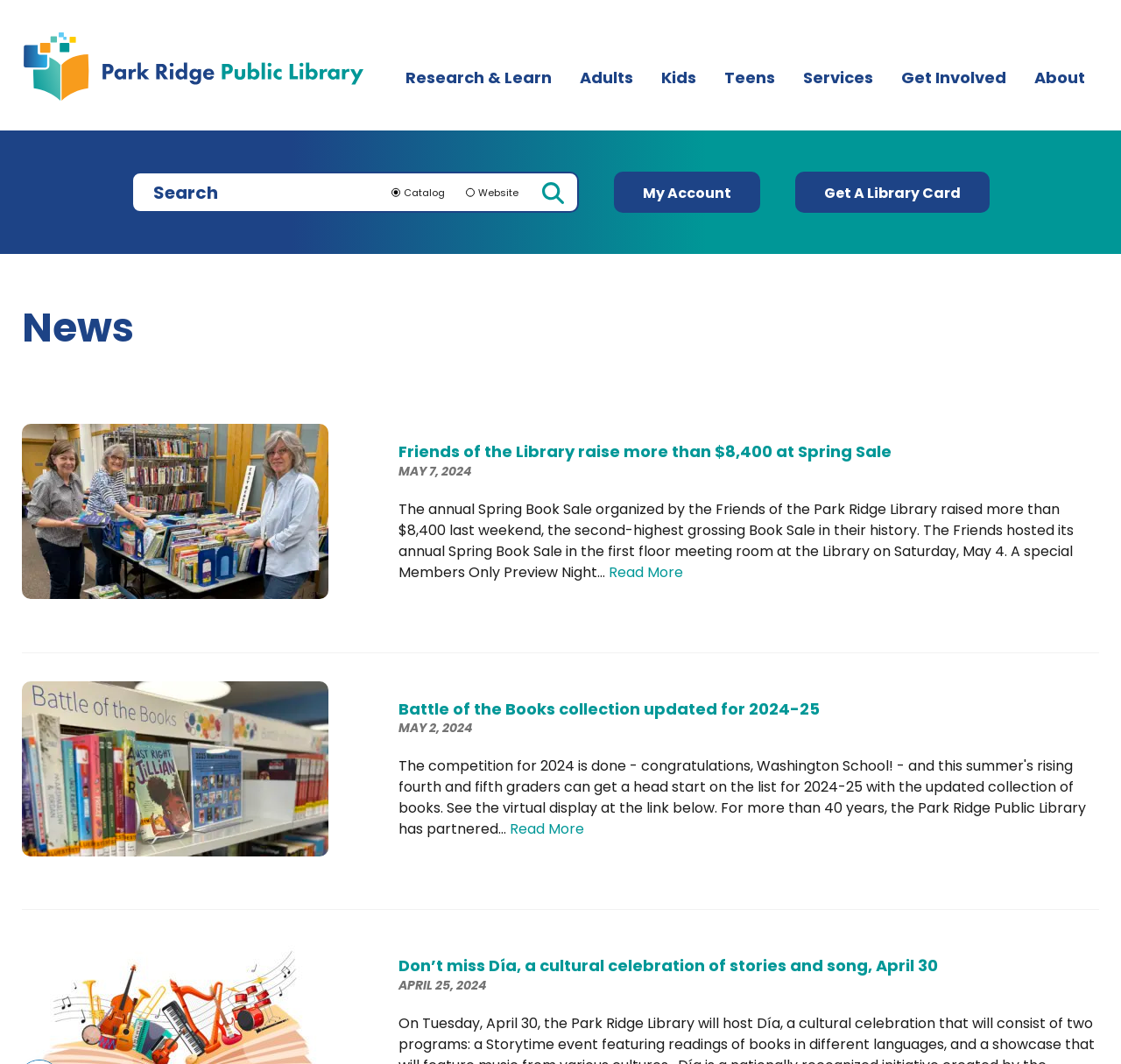Identify the bounding box coordinates for the region of the element that should be clicked to carry out the instruction: "Click on the 'Word of the Day' link". The bounding box coordinates should be four float numbers between 0 and 1, i.e., [left, top, right, bottom].

None